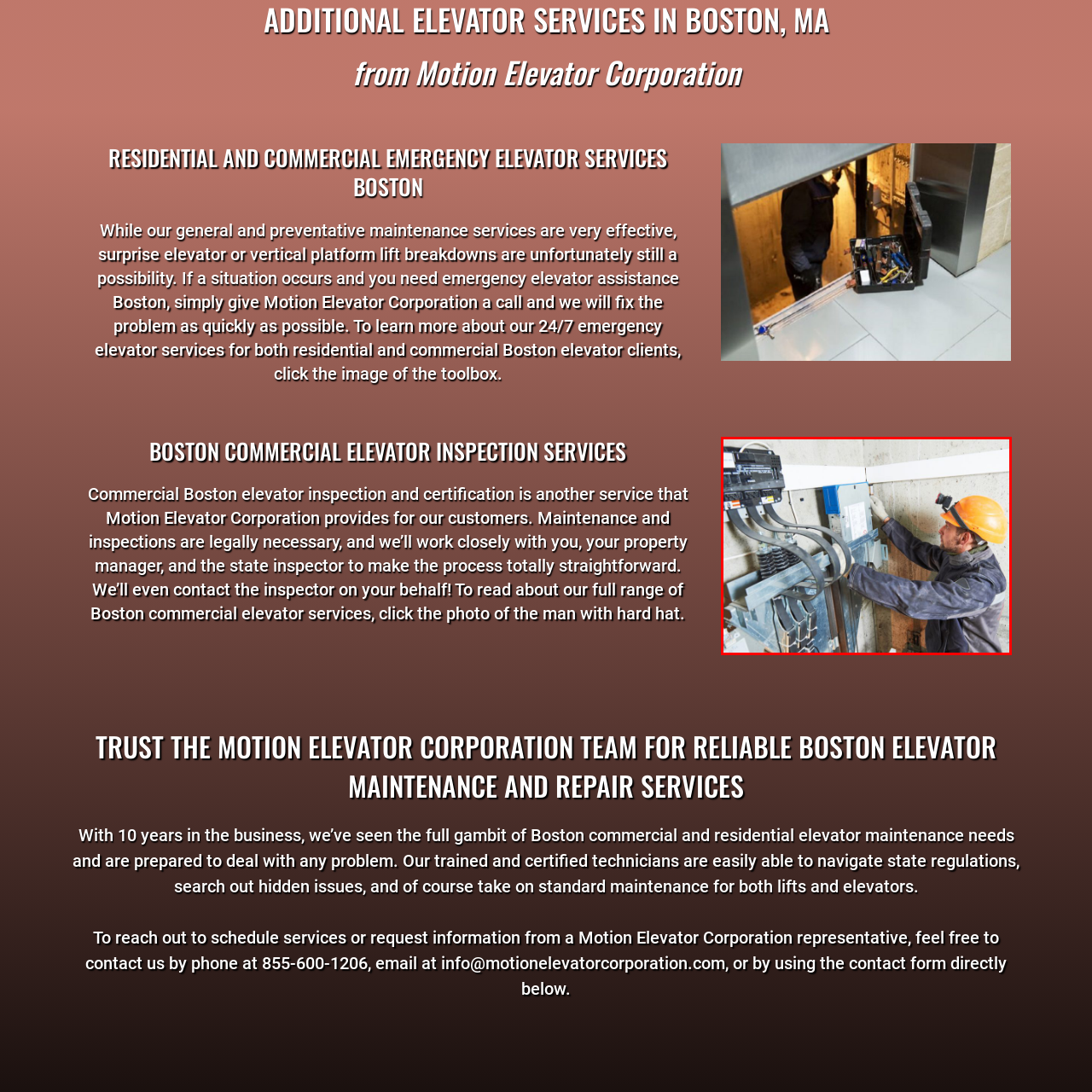What is the location of the company providing elevator services?
Analyze the image surrounded by the red bounding box and provide a thorough answer.

The image represents the specialized services offered by Motion Elevator Corporation, which is committed to ensuring both residential and commercial elevator safety and functionality in Boston, MA.